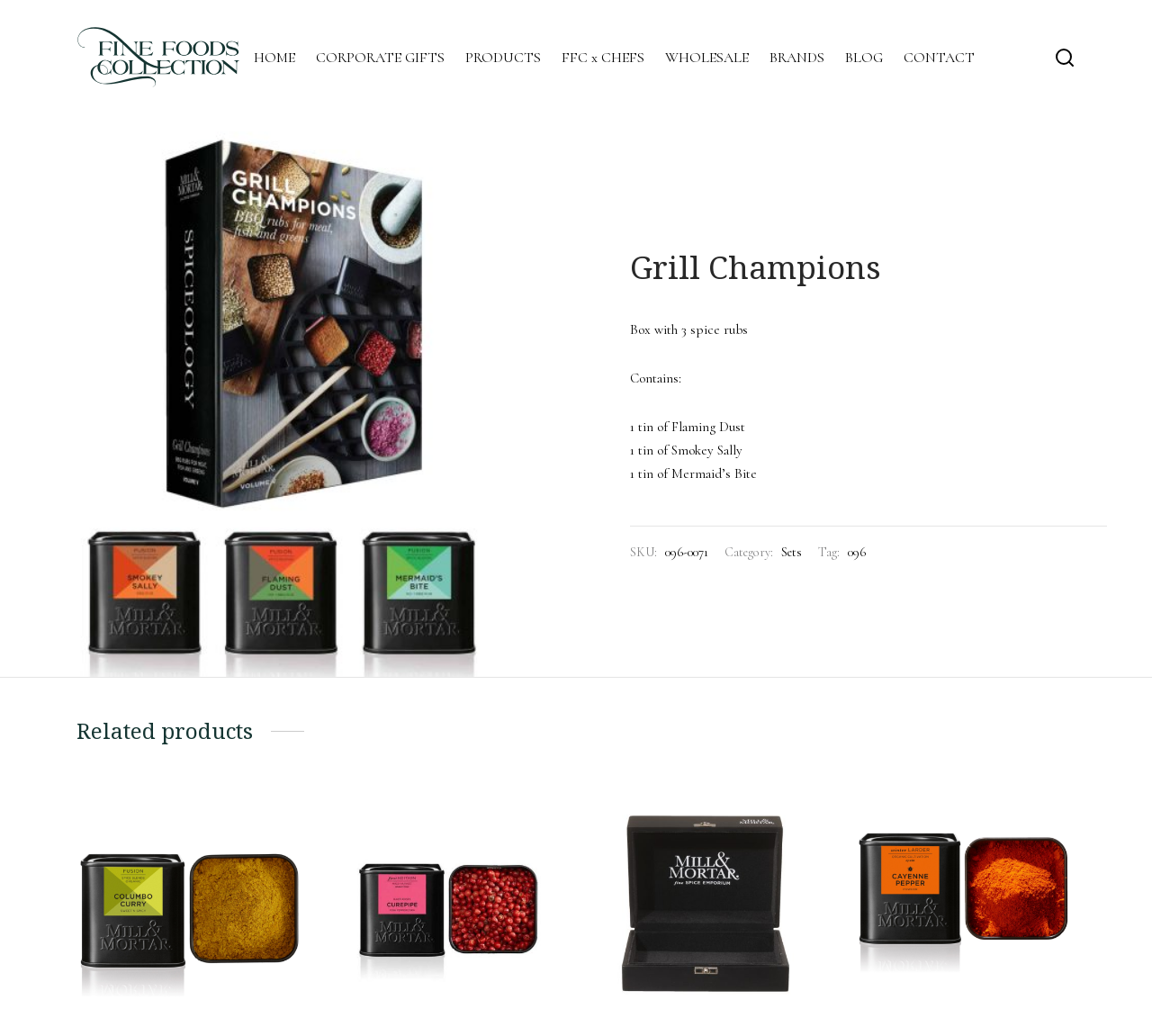Return the bounding box coordinates of the UI element that corresponds to this description: "Sets". The coordinates must be given as four float numbers in the range of 0 and 1, [left, top, right, bottom].

[0.678, 0.521, 0.696, 0.546]